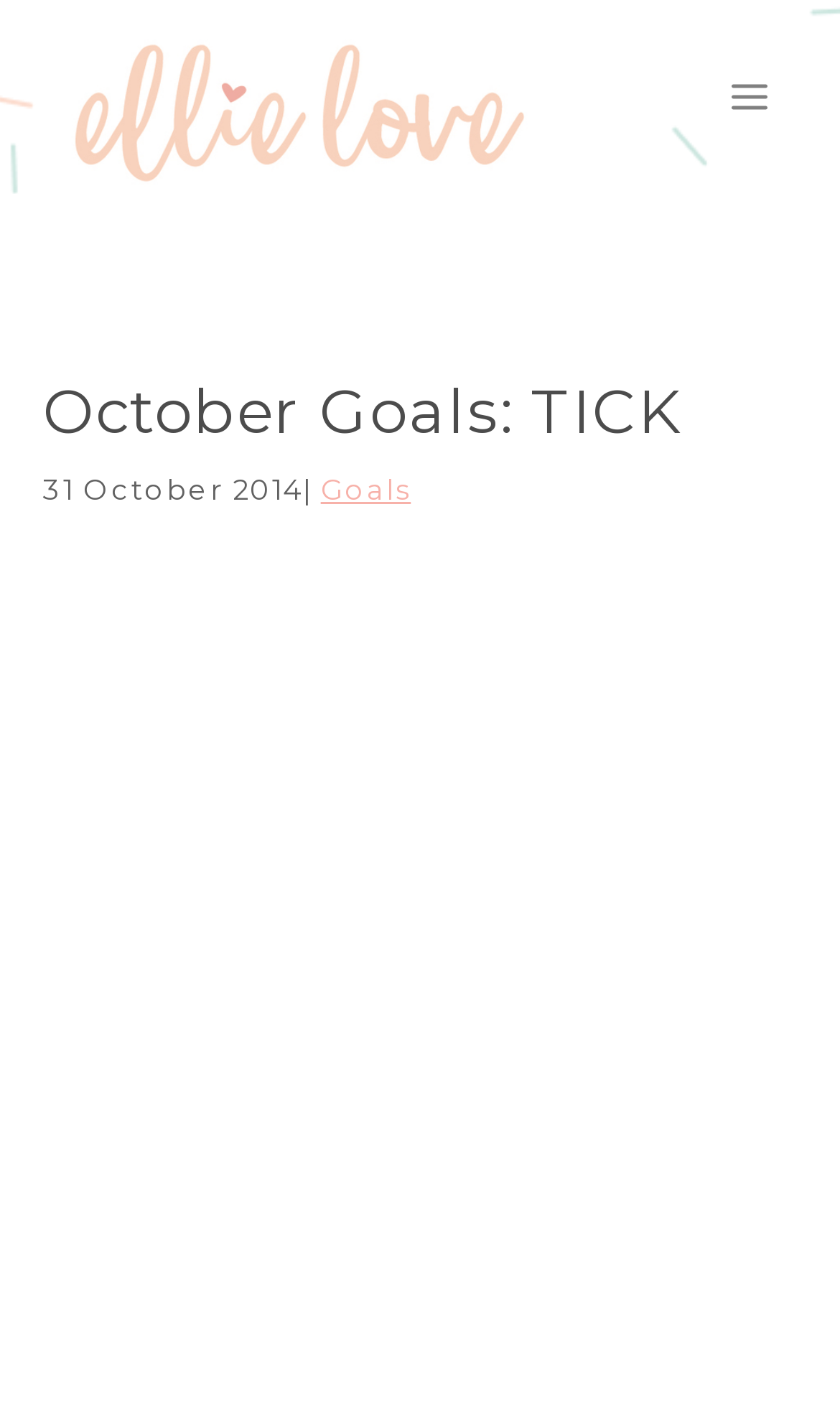Using the provided element description: "Toggle Menu", identify the bounding box coordinates. The coordinates should be four floats between 0 and 1 in the order [left, top, right, bottom].

[0.844, 0.045, 0.938, 0.093]